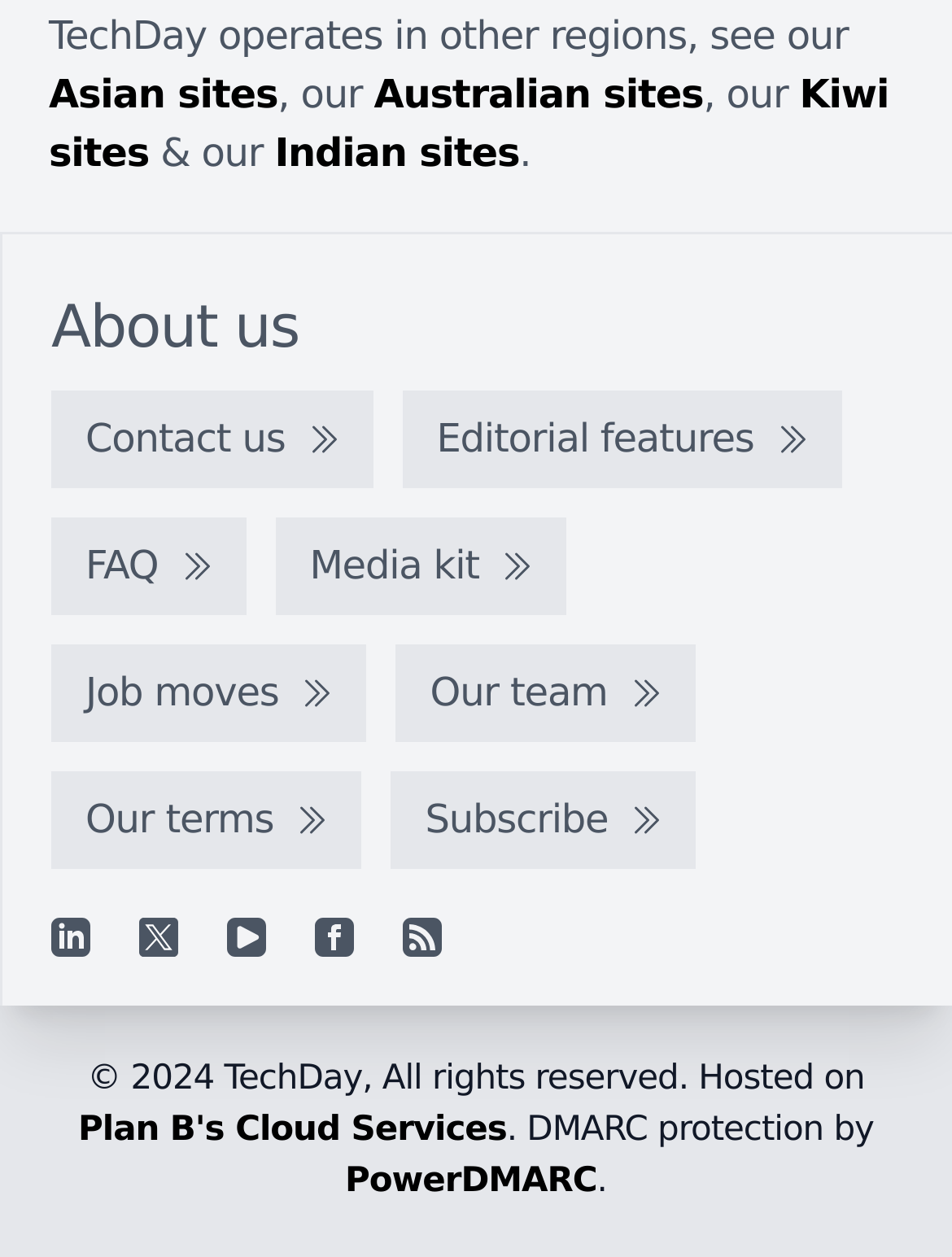Determine the bounding box coordinates of the region that needs to be clicked to achieve the task: "Follow TechDay on LinkedIn".

[0.054, 0.731, 0.095, 0.762]